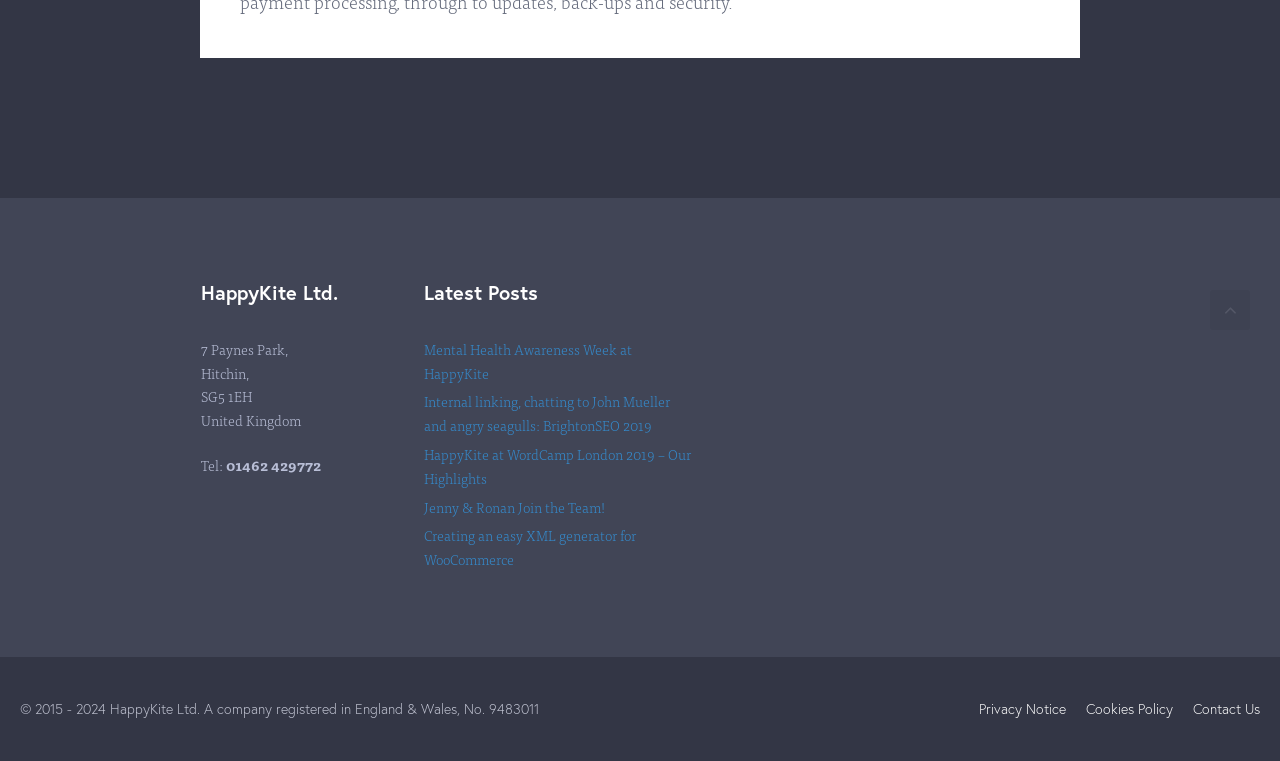Provide the bounding box coordinates of the UI element this sentence describes: "Contact Us".

[0.932, 0.918, 0.984, 0.943]